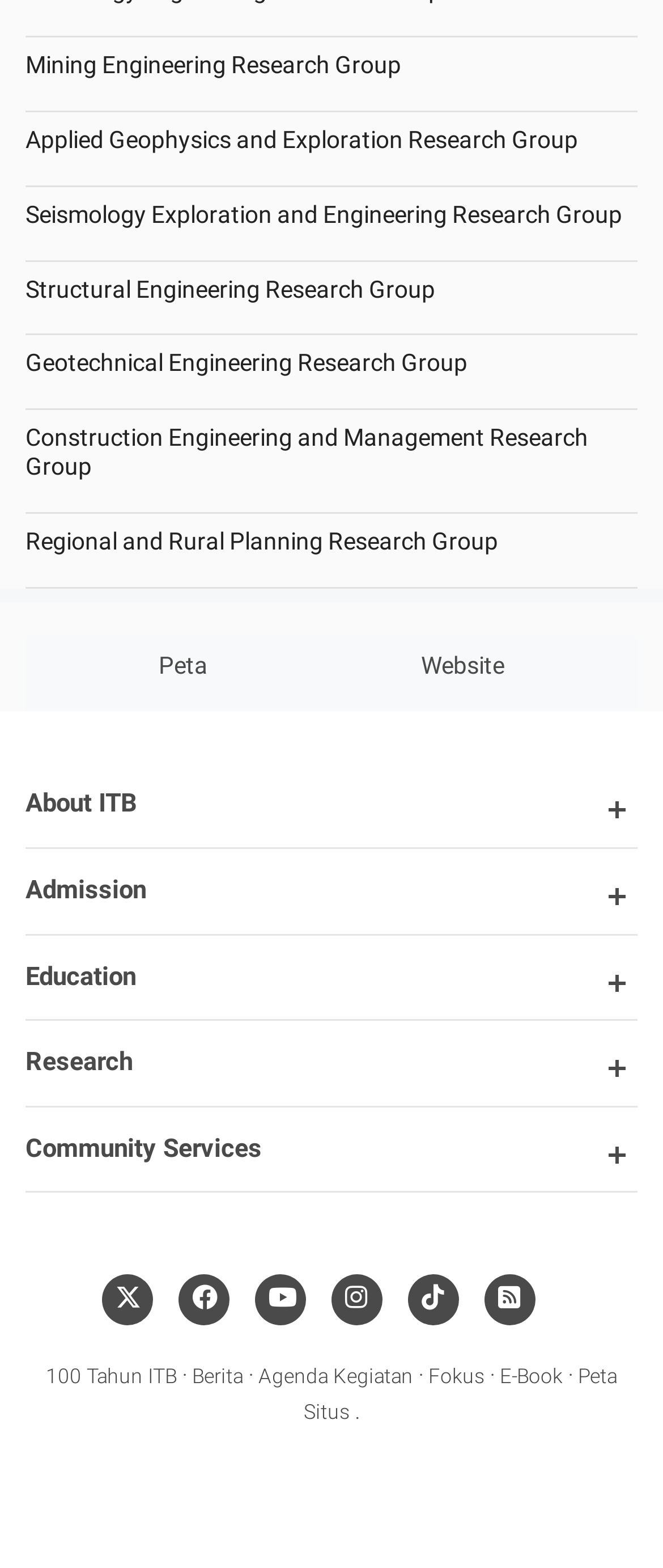Using the details from the image, please elaborate on the following question: What type of programs are offered by the education section?

By exploring the links under the 'Education' button, I found that the webpage offers various programs, including Undergraduate, Graduate, Professional, and International Student programs.